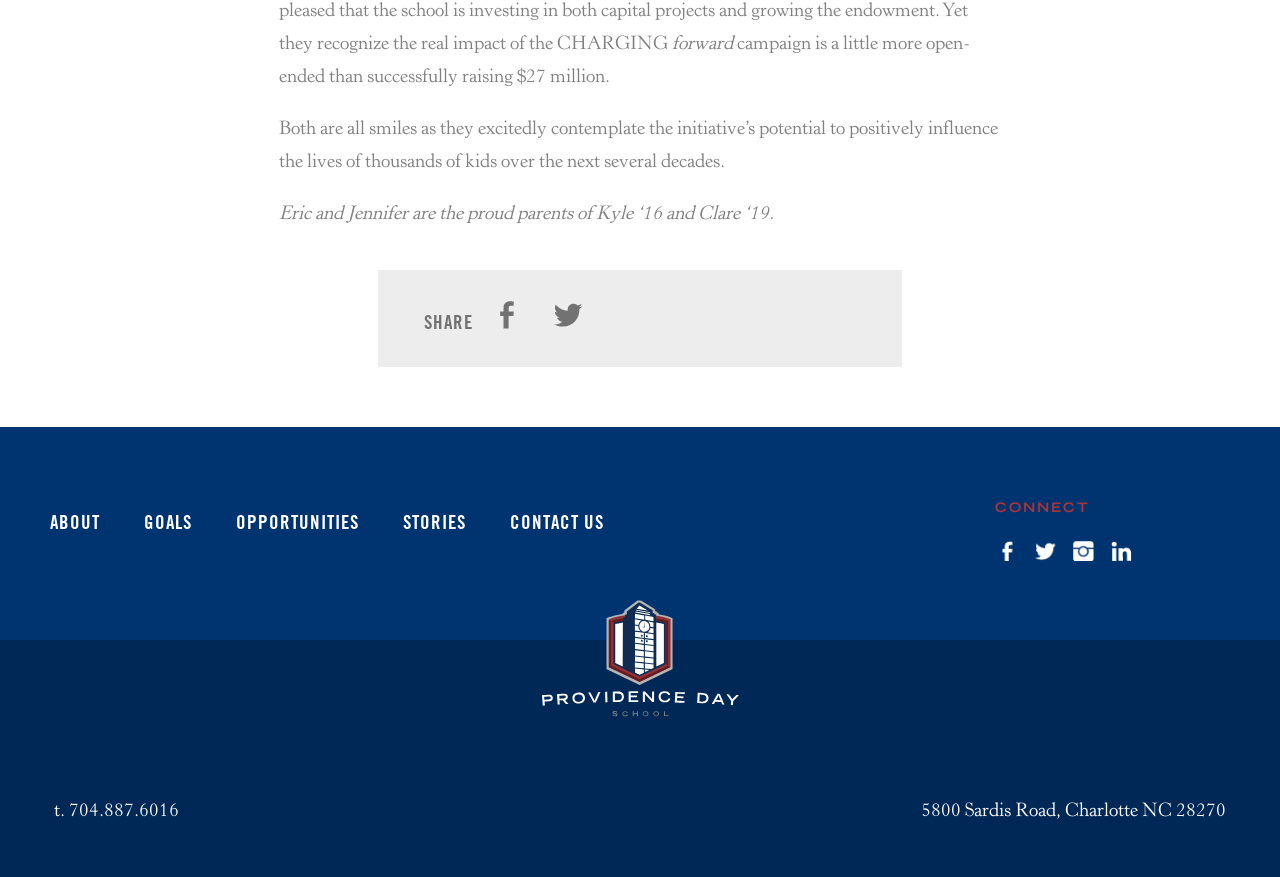Provide the bounding box coordinates of the HTML element described by the text: "parent_node: CONNECT".

[0.867, 0.626, 0.894, 0.646]